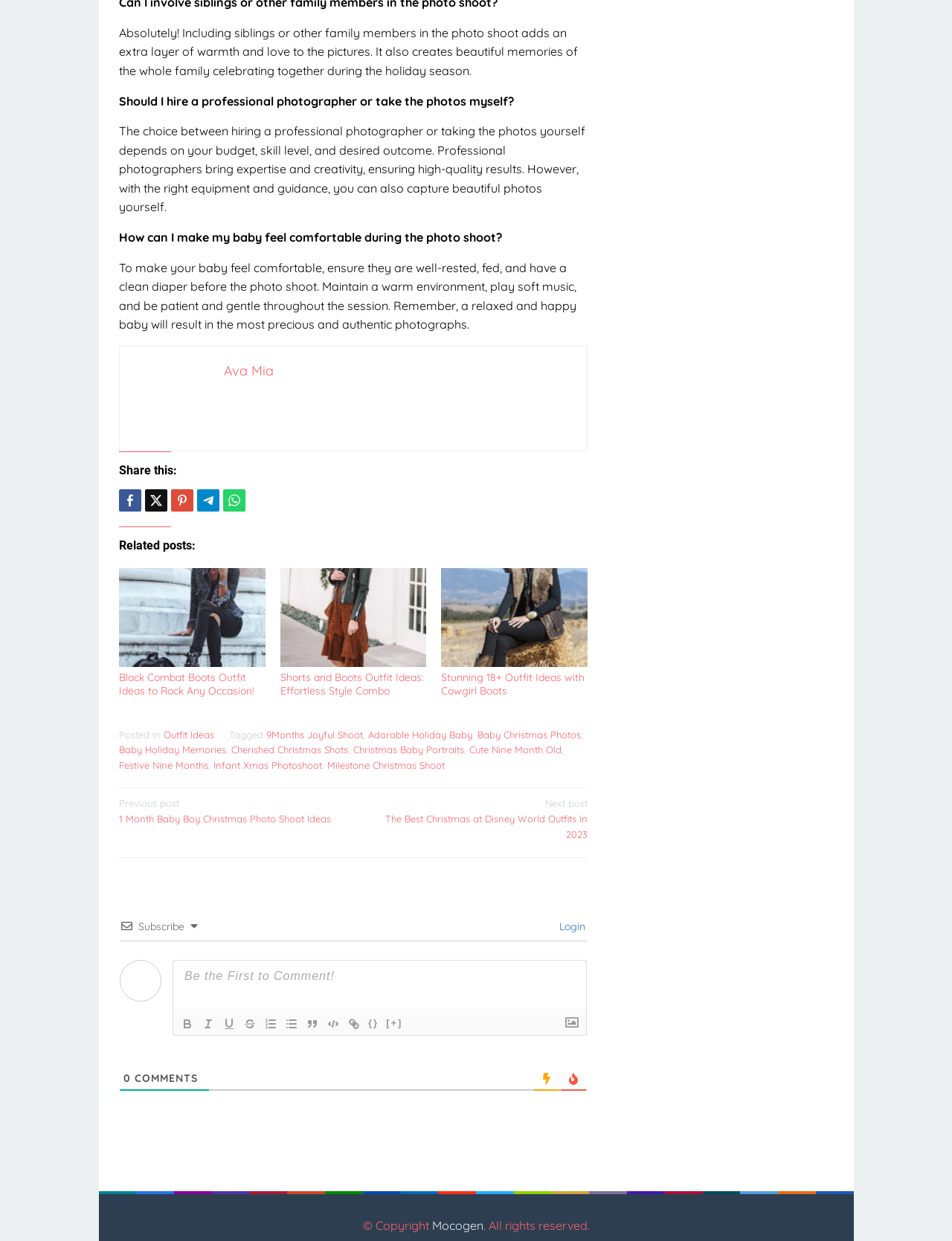Please answer the following question using a single word or phrase: 
What is the author's advice for making a baby feel comfortable during a photo shoot?

Ensure they are well-rested, fed, and have a clean diaper